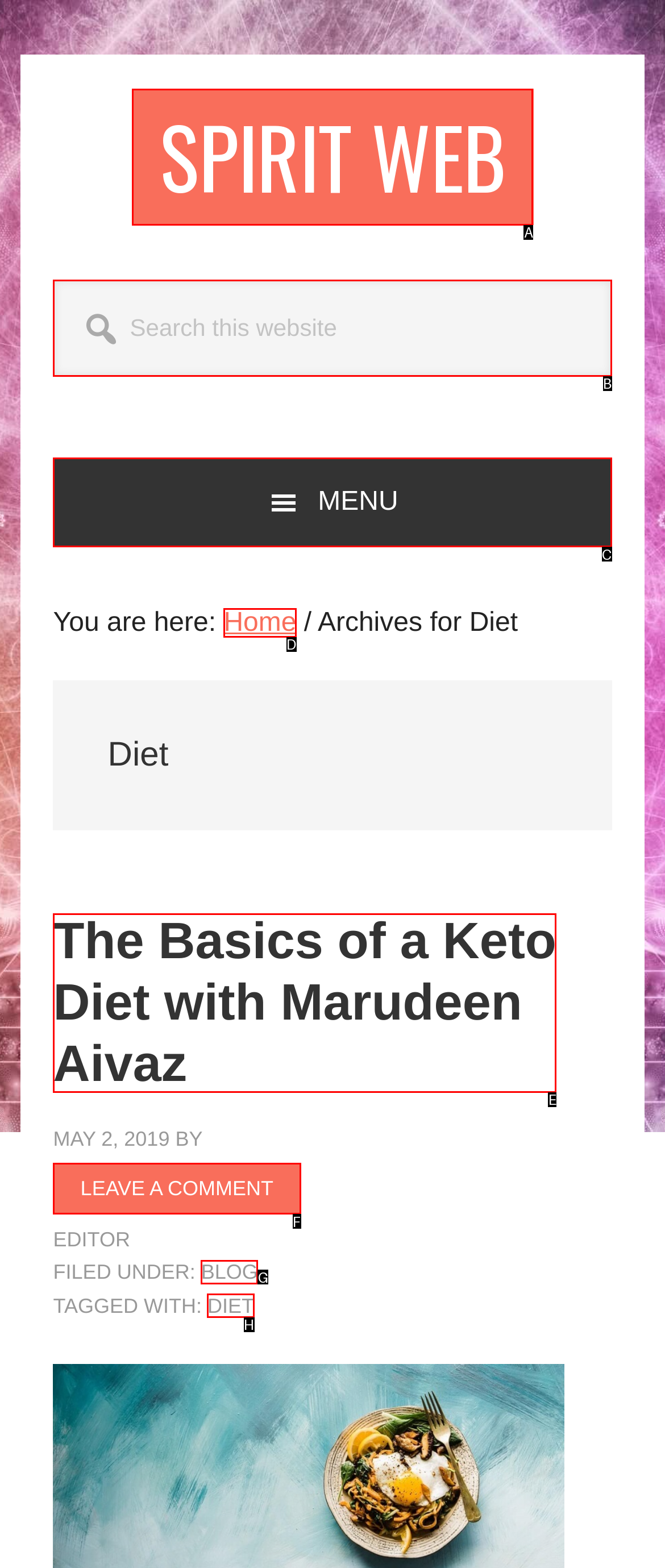Determine the letter of the element you should click to carry out the task: view January 2020
Answer with the letter from the given choices.

None